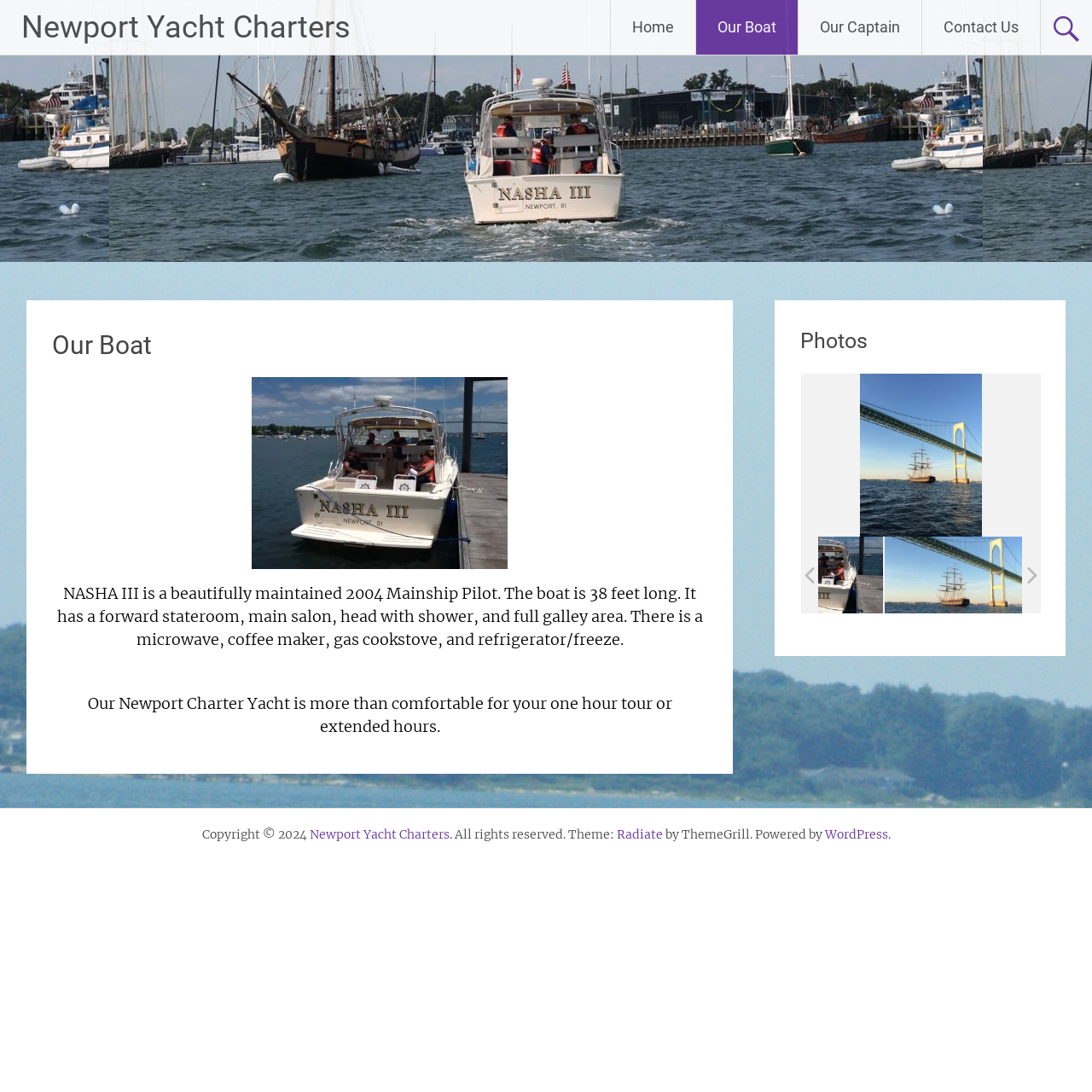Specify the bounding box coordinates of the element's region that should be clicked to achieve the following instruction: "Share on Facebook". The bounding box coordinates consist of four float numbers between 0 and 1, in the format [left, top, right, bottom].

None